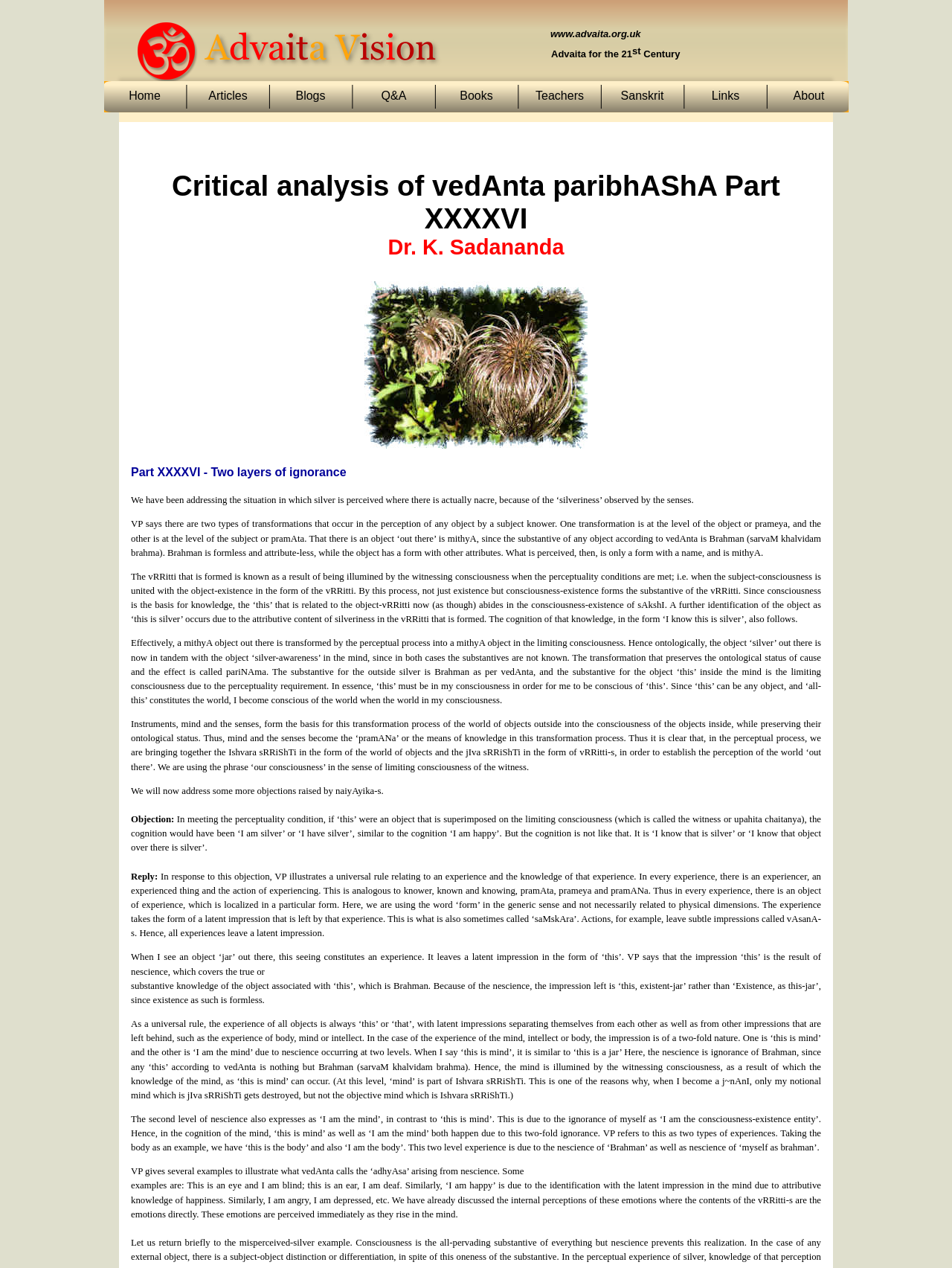Examine the image and give a thorough answer to the following question:
What is the purpose of the website?

The purpose of the website is inferred from the various links at the top of the webpage, such as 'Articles', 'Blogs', 'Q&A', 'Books', 'Teachers', 'Sanskrit', and 'Links', which suggest that the website is a platform for discussing and learning about Advaita philosophy.